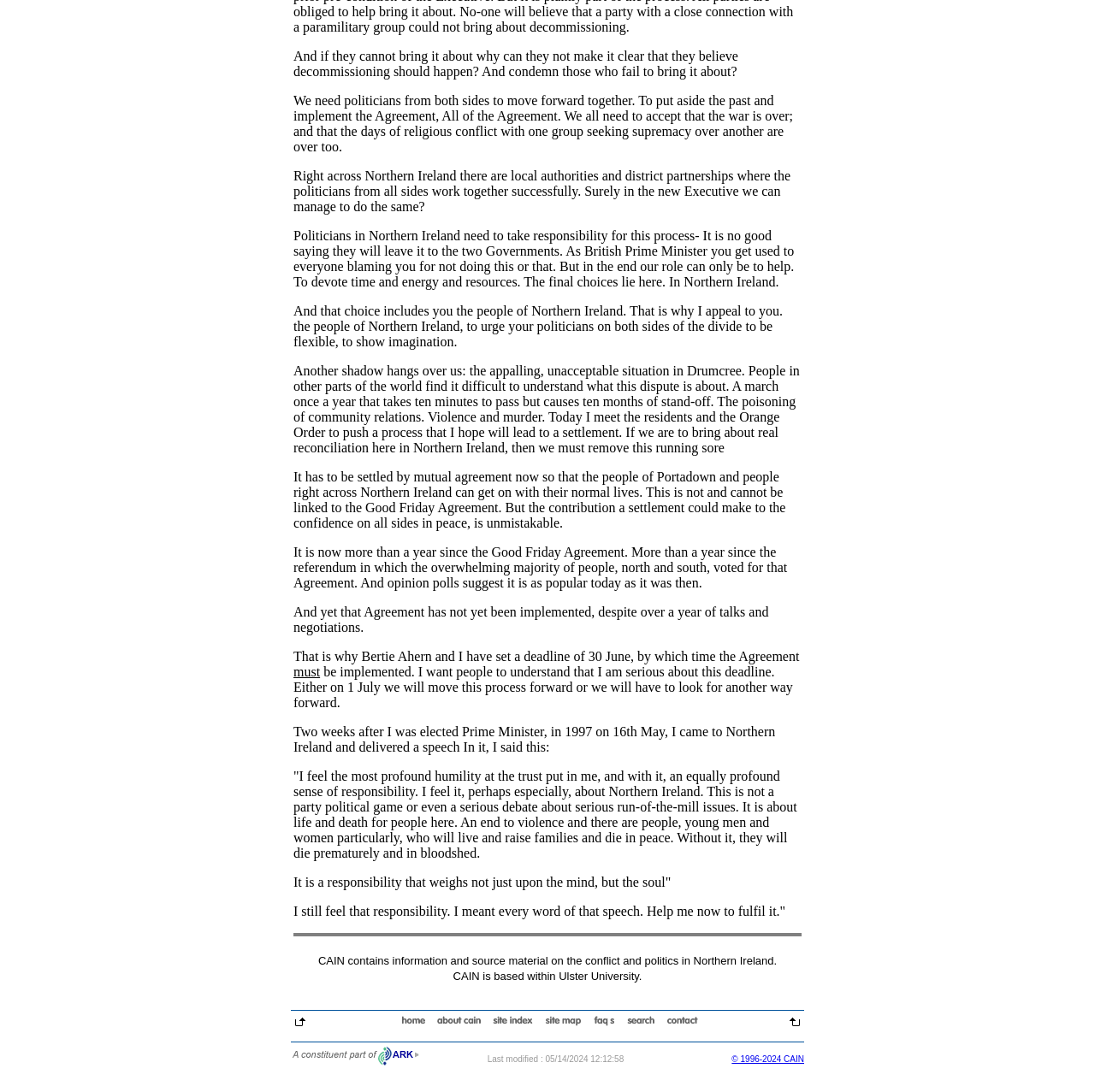Please specify the bounding box coordinates of the region to click in order to perform the following instruction: "search CAIN Site".

[0.568, 0.93, 0.601, 0.943]